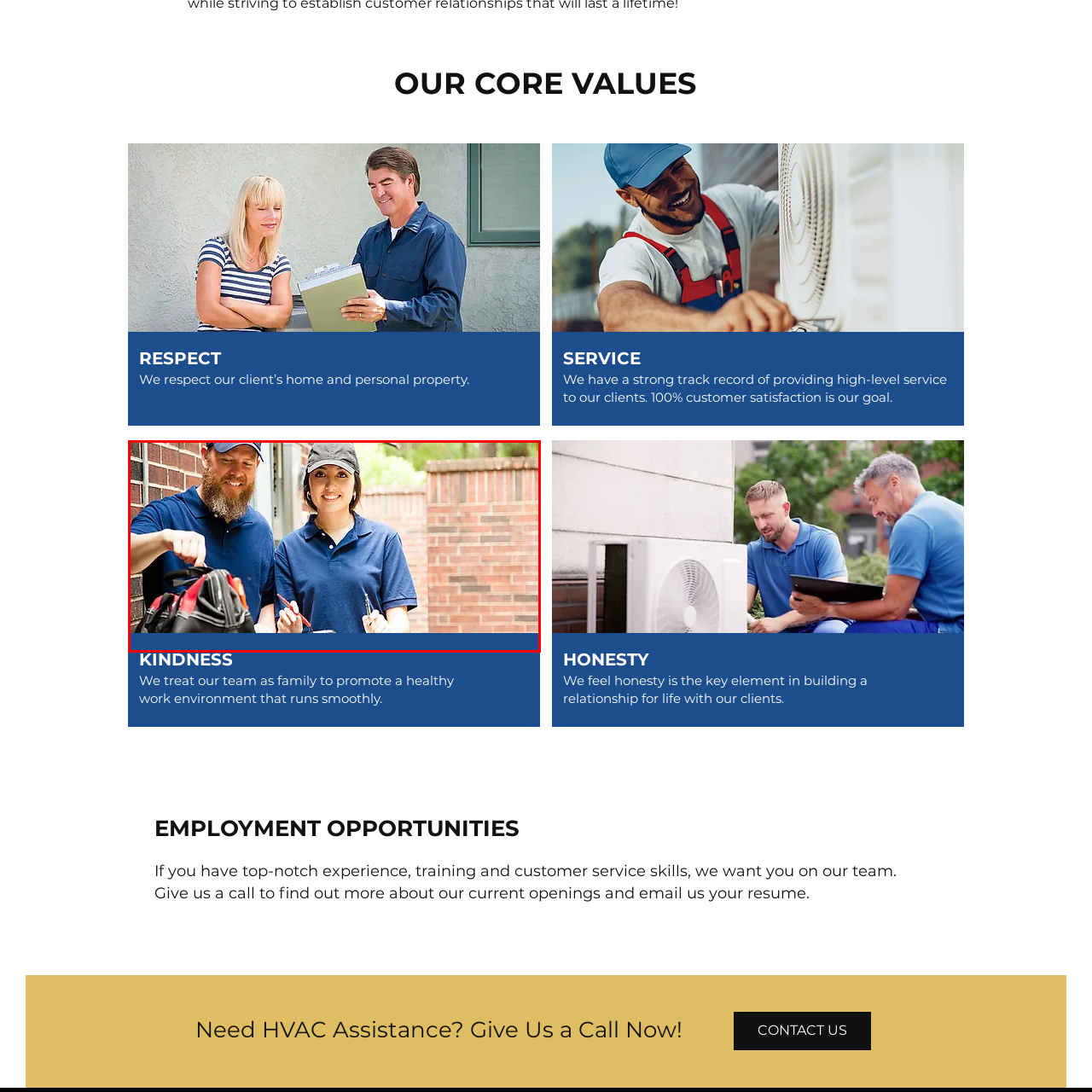Direct your attention to the image within the red boundary, What is the background of the image?
 Respond with a single word or phrase.

Brick wall